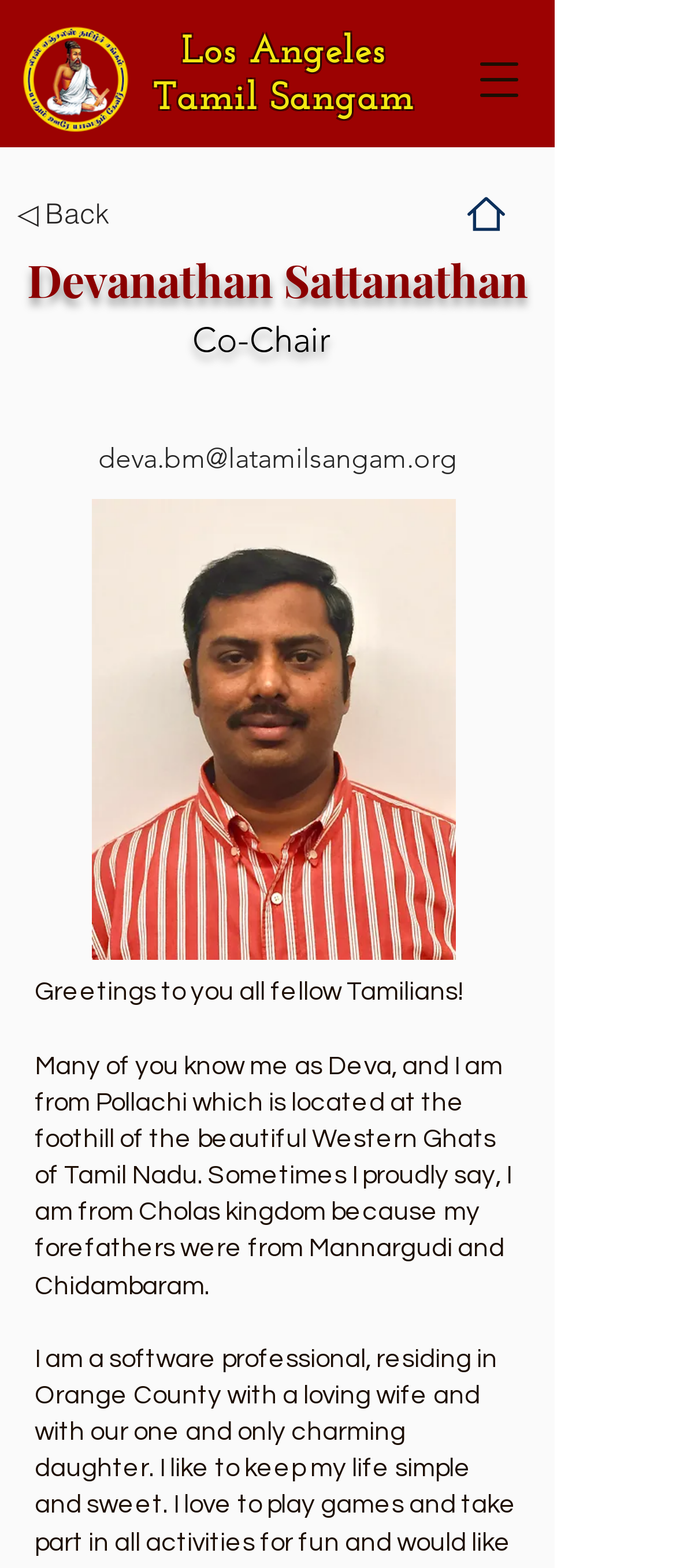Using the format (top-left x, top-left y, bottom-right x, bottom-right y), and given the element description, identify the bounding box coordinates within the screenshot: deva.bm@latamilsangam.org

[0.145, 0.282, 0.676, 0.303]